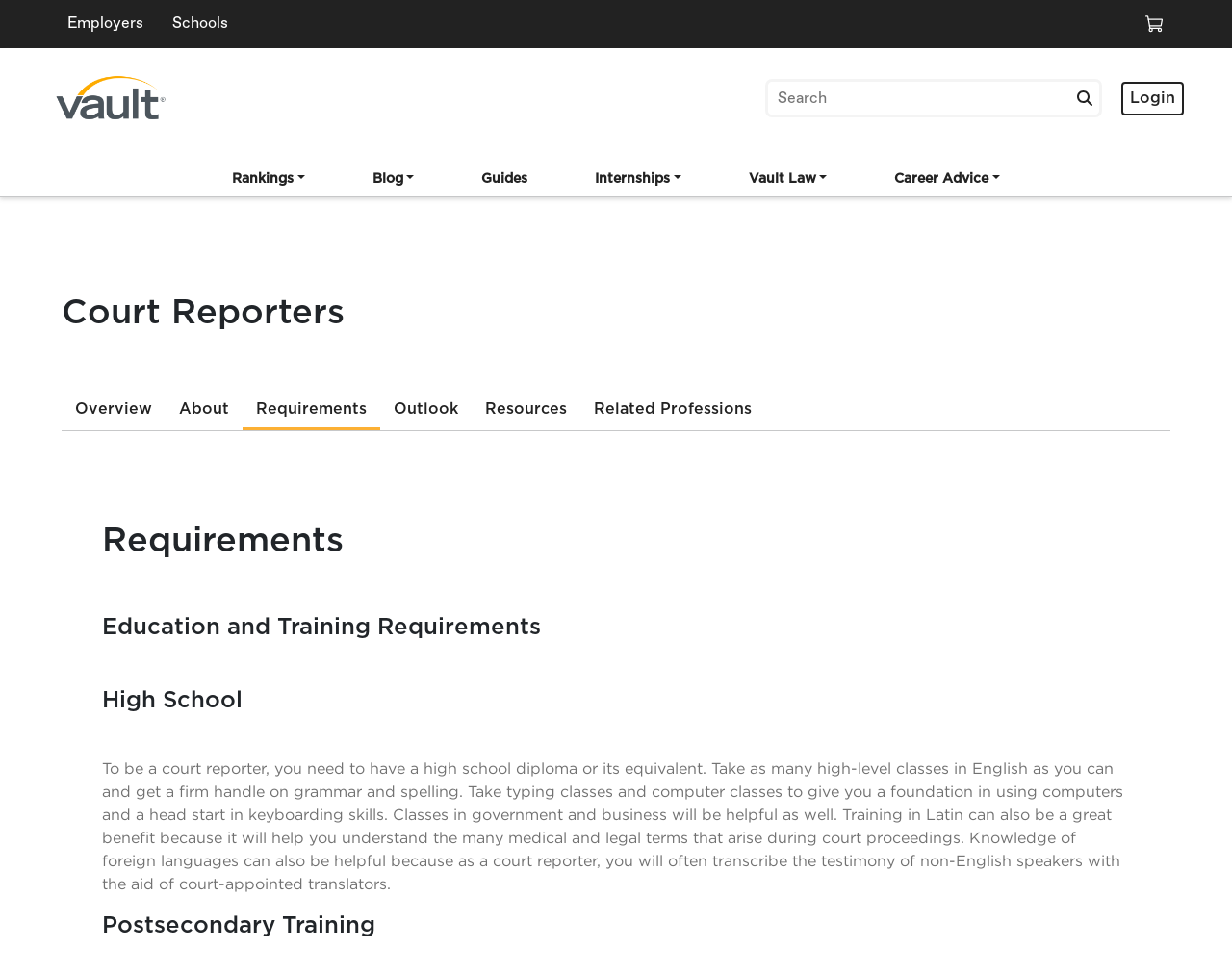Given the element description "Related Professions", identify the bounding box of the corresponding UI element.

[0.482, 0.408, 0.61, 0.432]